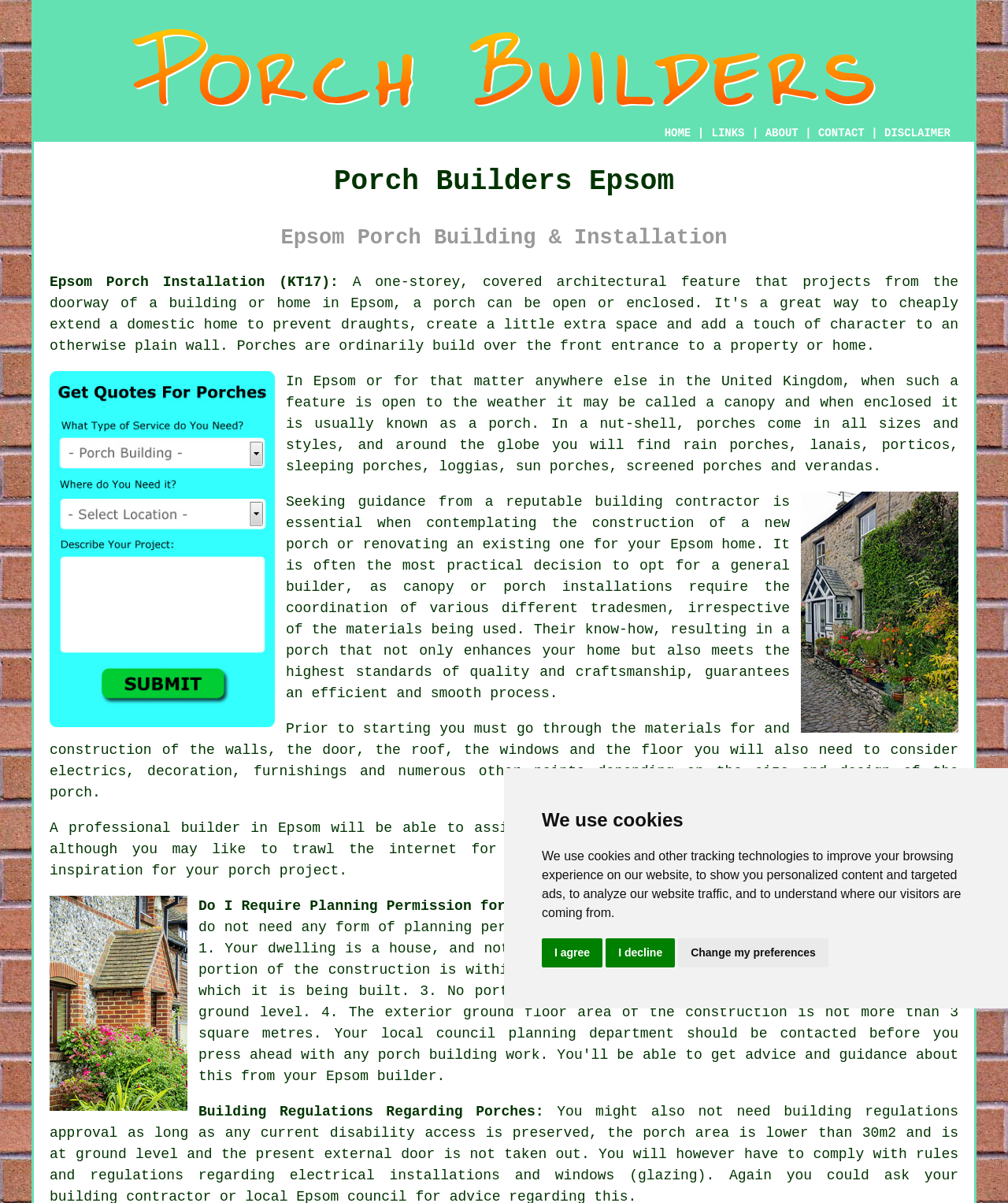What is the difference between a porch and a canopy?
Based on the visual, give a brief answer using one word or a short phrase.

Enclosure